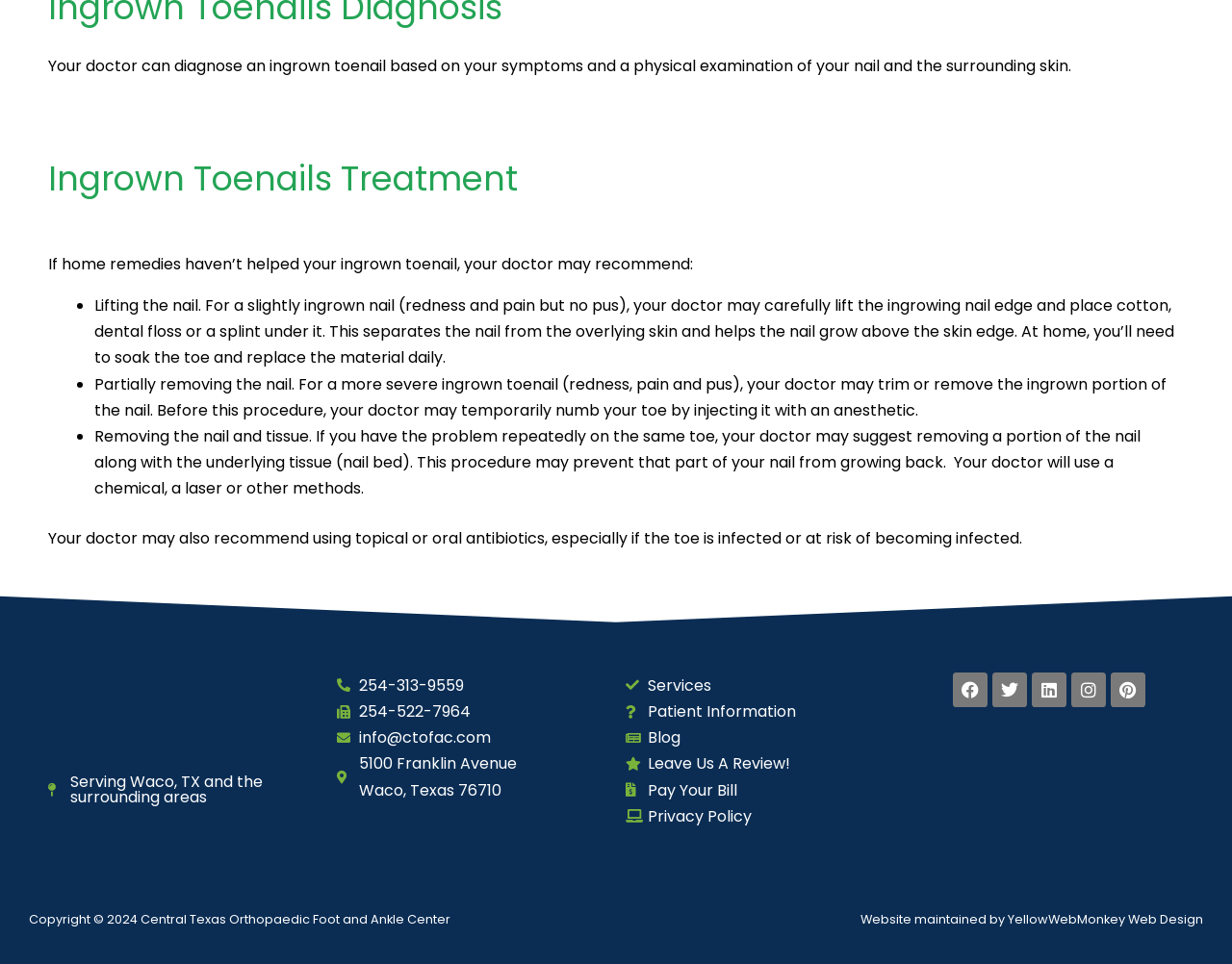Provide the bounding box coordinates in the format (top-left x, top-left y, bottom-right x, bottom-right y). All values are floating point numbers between 0 and 1. Determine the bounding box coordinate of the UI element described as: Facebook

[0.773, 0.697, 0.801, 0.733]